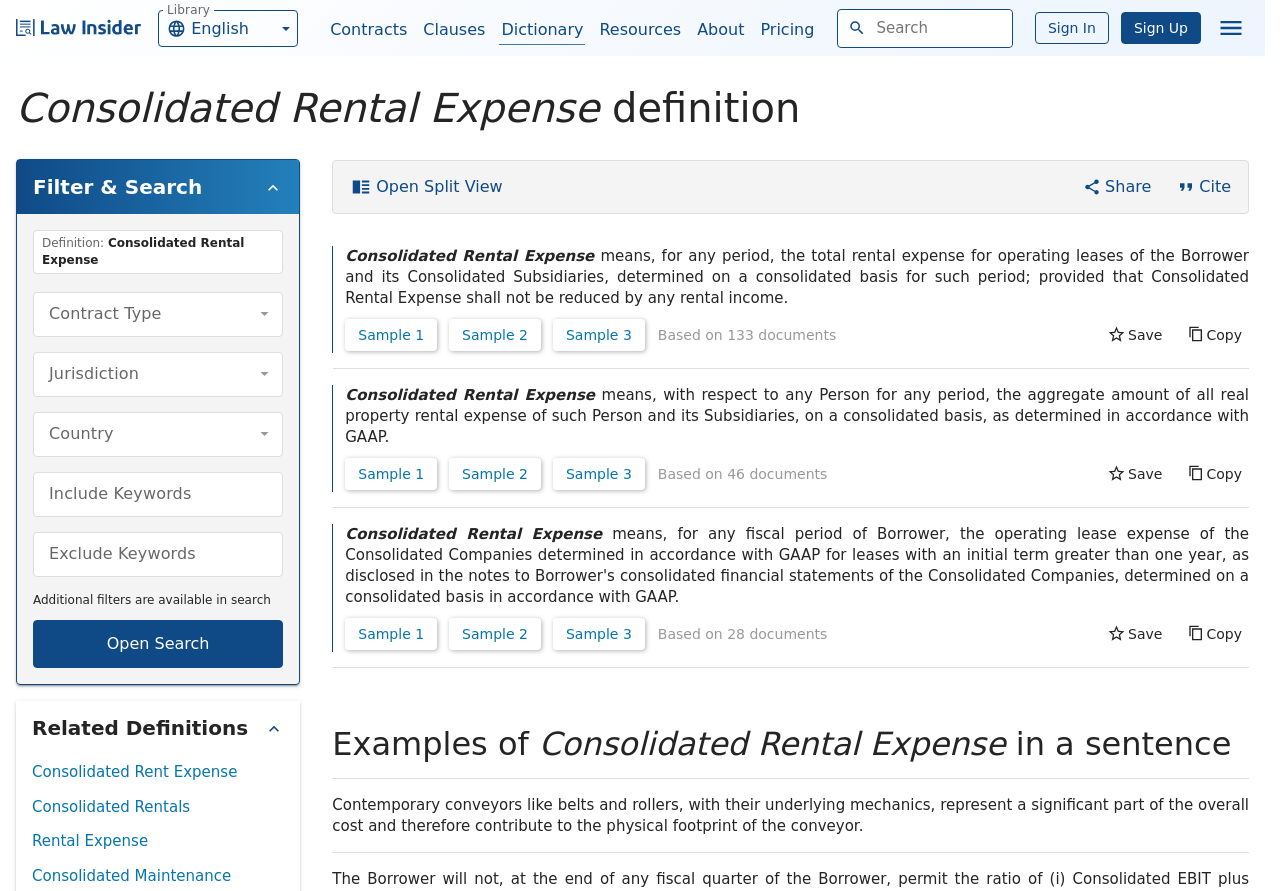From the webpage screenshot, identify the region described by Borrower and its Consolidated Subsidiaries. Provide the bounding box coordinates as (top-left x, top-left y, bottom-right x, bottom-right y), with each value being a floating point number between 0 and 1.

[0.27, 0.277, 0.976, 0.321]